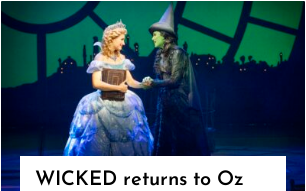Using the details from the image, please elaborate on the following question: What is the name of the two lead characters?

The caption specifically mentions the two lead characters, Elphaba and Glinda, who engage in a poignant exchange, highlighting their complex friendship and contrasting personalities.